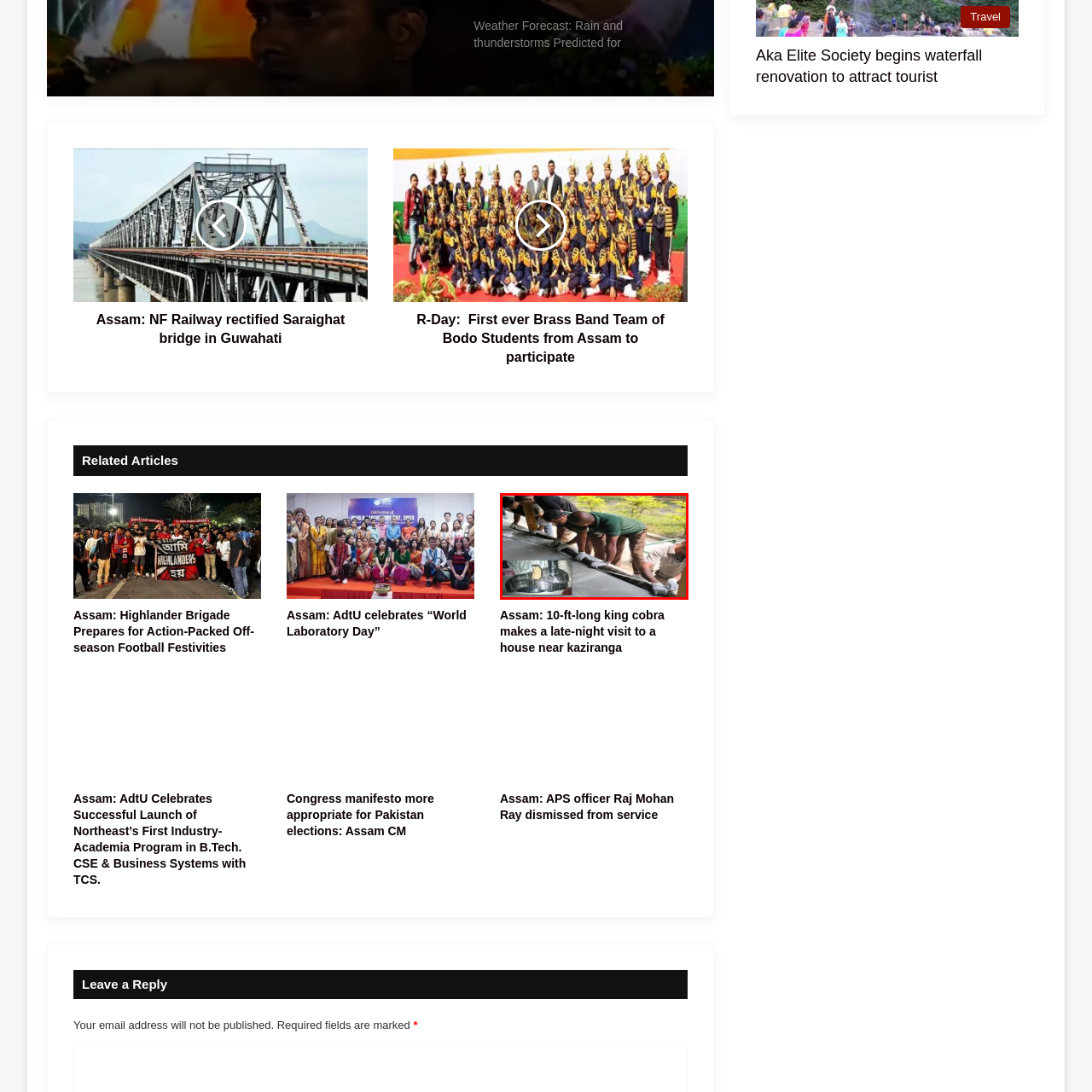Offer an in-depth description of the picture located within the red frame.

In this image, a group of individuals is seen carefully handling a large snake, identified as a 10-foot-long king cobra, which made an unexpected visit to a house near Kaziranga, Assam. The scene captures the snake being lifted with focused attention and caution, demonstrating the challenges involved in safely relocating such a formidable creature. In the corner of the image, an inset provides a closer look at the snake, highlighting its distinct features. The individuals appear to be skilled handlers, possibly wildlife rescuers, showcasing a commitment to ensuring both human safety and the well-being of the snake during the relocation process. The lush greenery in the background suggests a typical environment of Assam, further emphasizing the region's rich biodiversity.